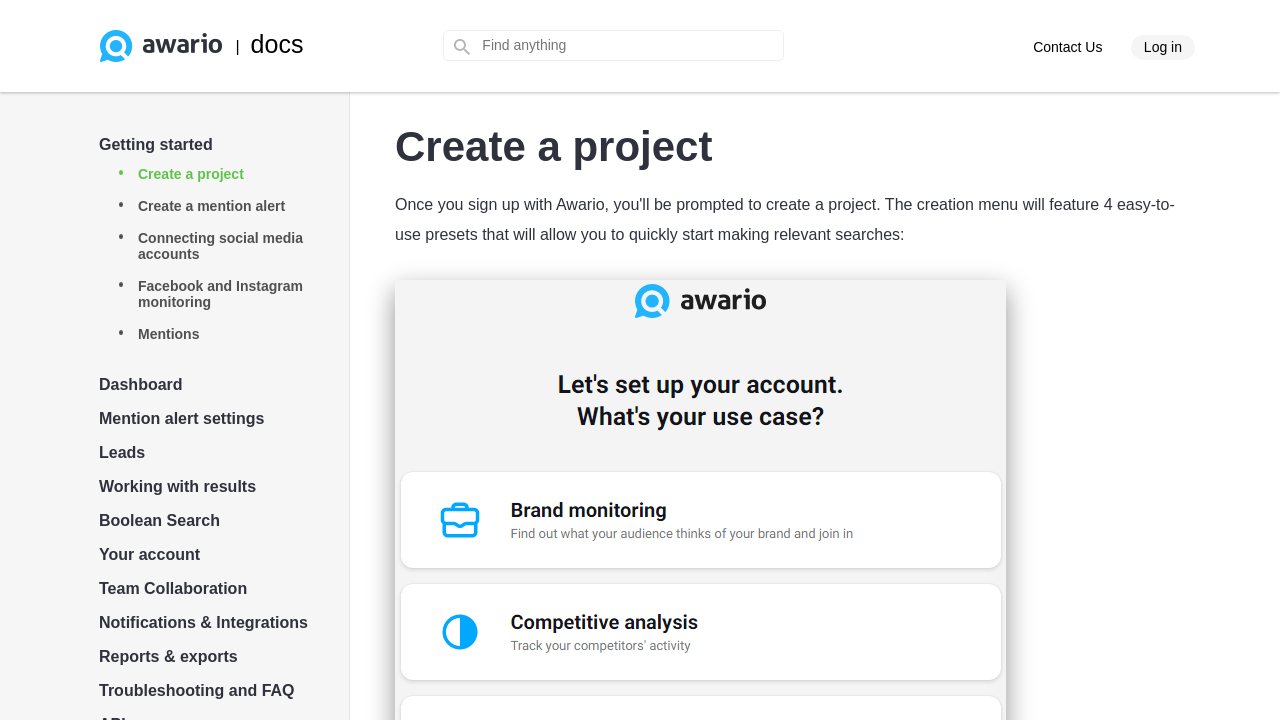Extract the bounding box for the UI element that matches this description: "Log in".

[0.883, 0.049, 0.934, 0.083]